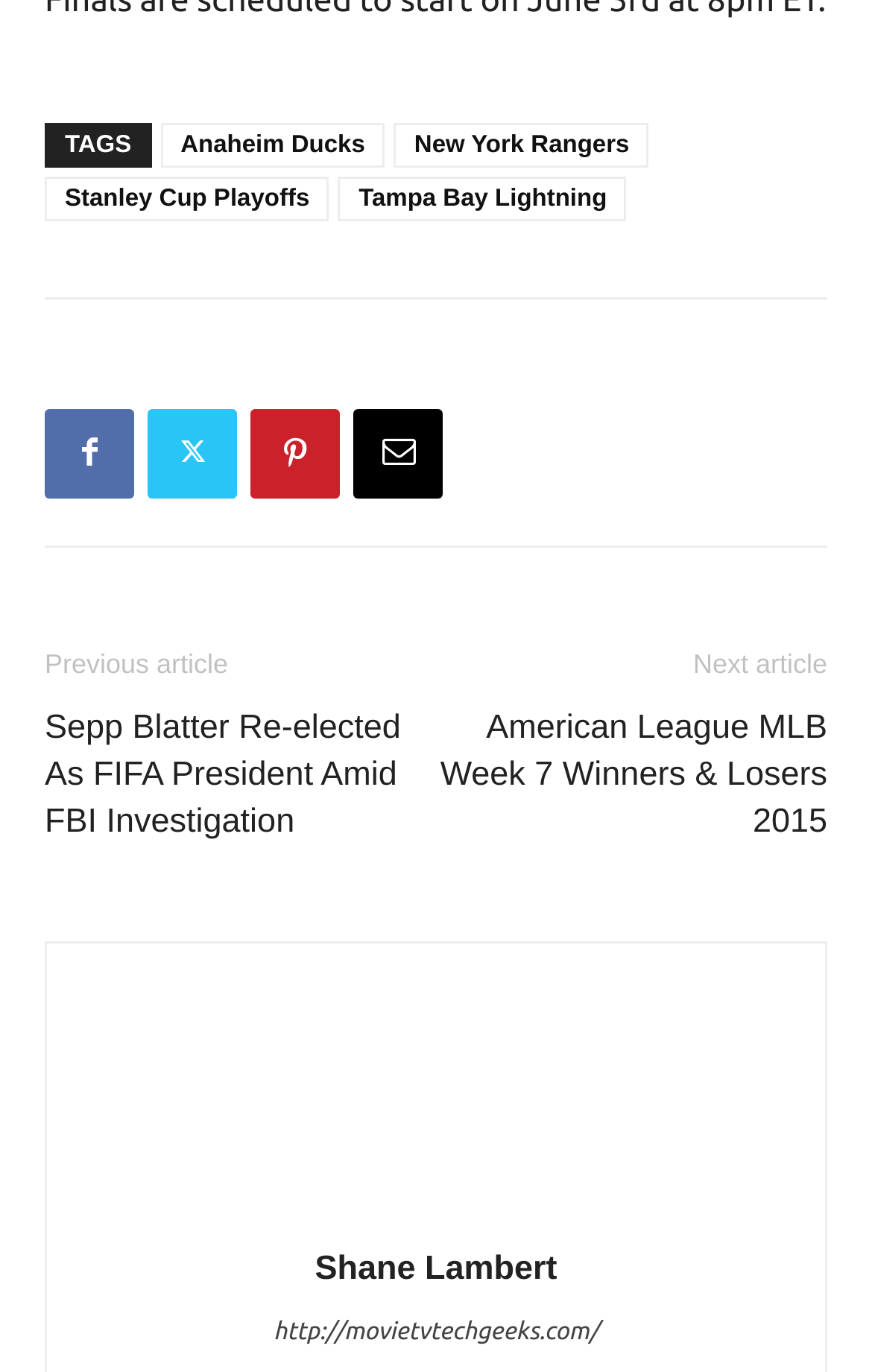Identify the bounding box coordinates of the region that should be clicked to execute the following instruction: "Check author Shane Lambert's profile".

[0.361, 0.912, 0.639, 0.939]